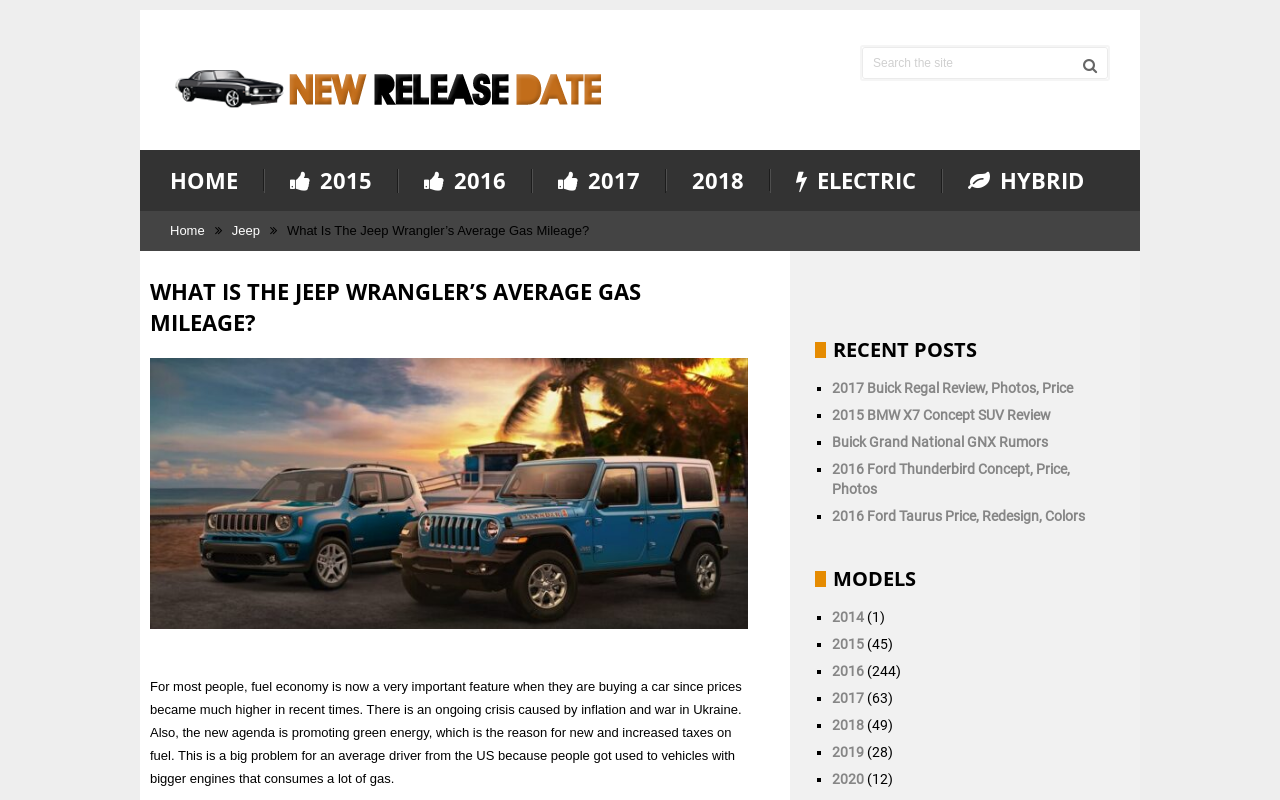Please locate the bounding box coordinates of the region I need to click to follow this instruction: "Search the site".

[0.674, 0.06, 0.865, 0.098]